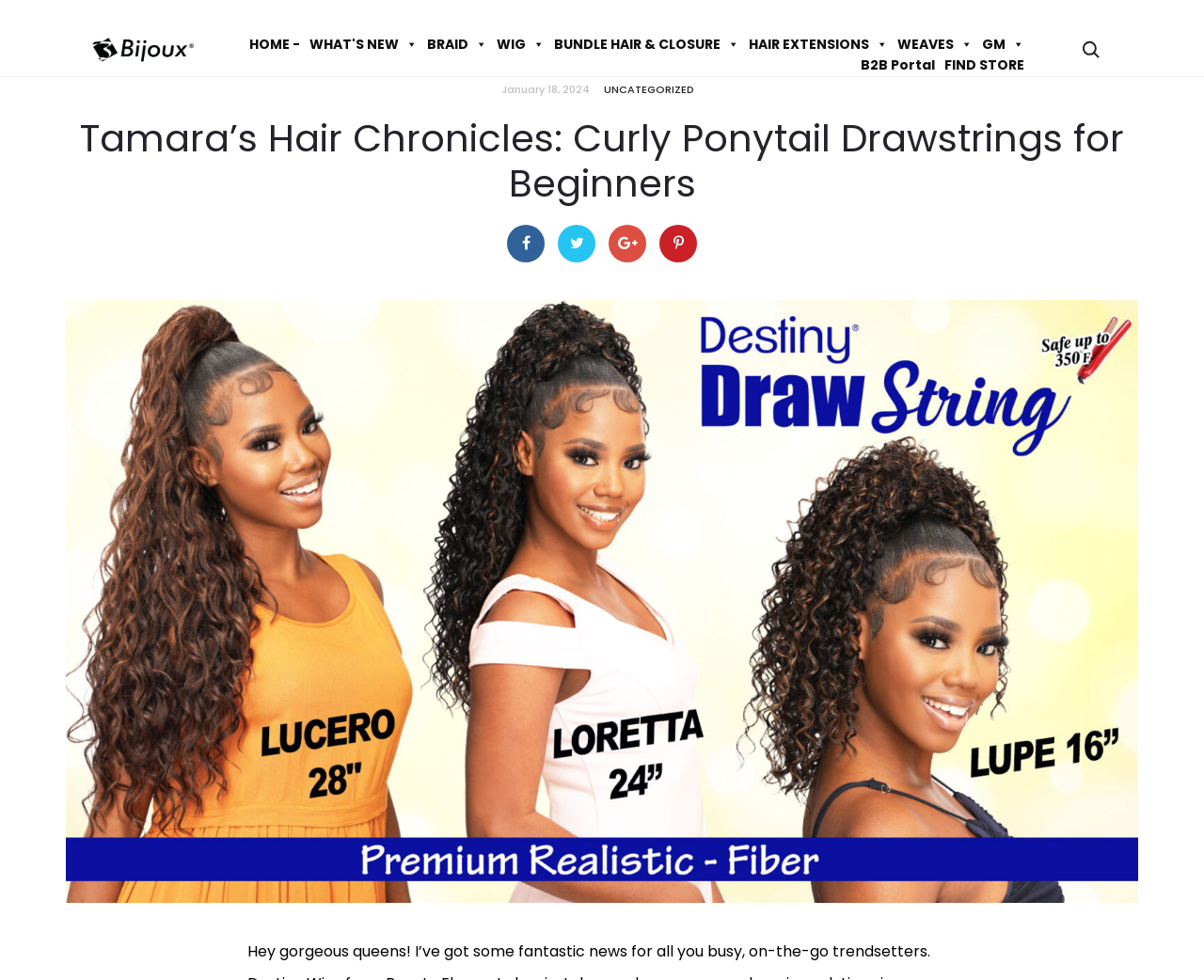What is the function of the links at the top-right corner?
Refer to the screenshot and deliver a thorough answer to the question presented.

The links at the top-right corner, represented by icons uf09a, uf099, uf0d5, and uf231, are likely to be social media links, as they are commonly used icons for social media platforms and are arranged together in a corner, suggesting that they are related to social media profiles or sharing functionality.